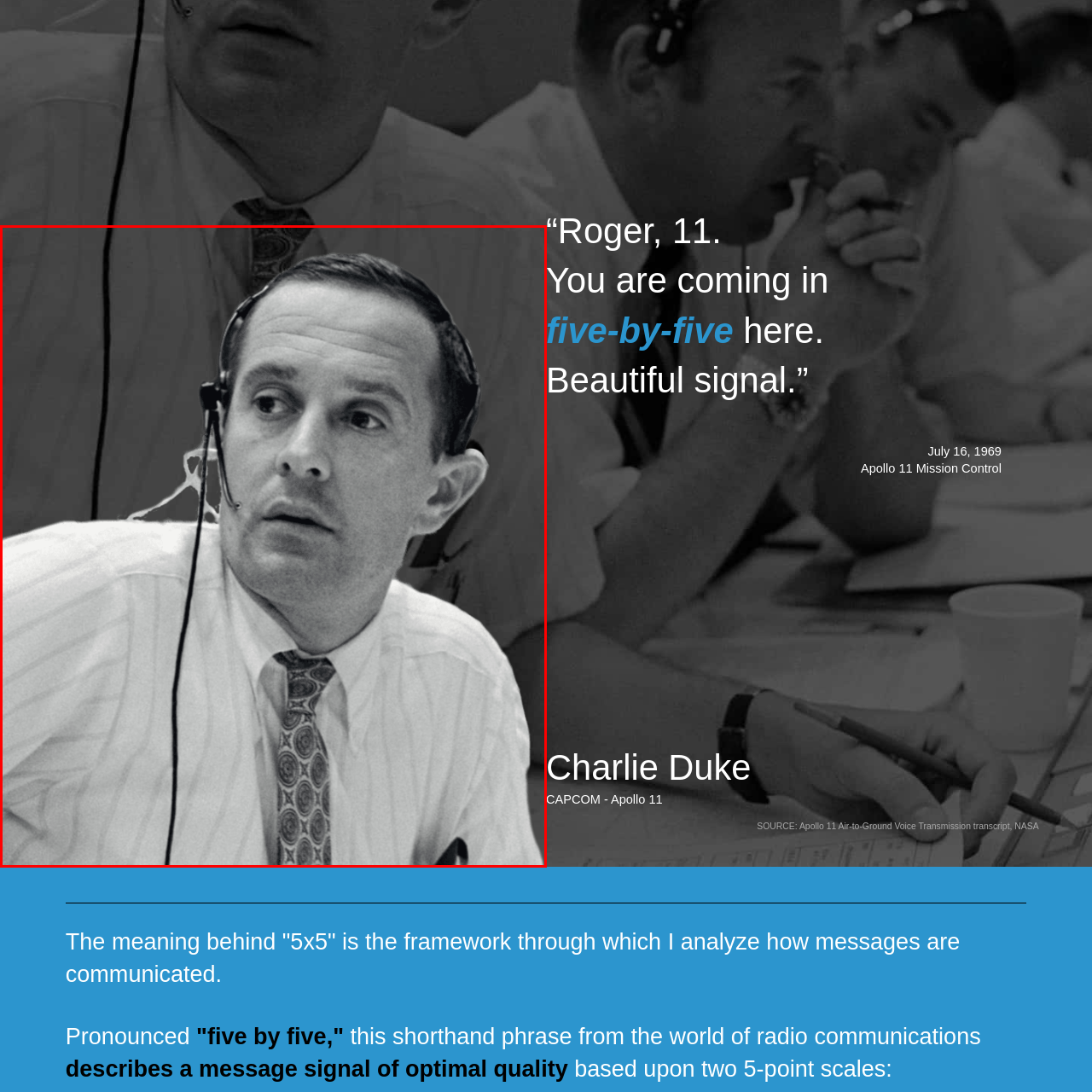What is the significance of July 16, 1969?
Consider the portion of the image within the red bounding box and answer the question as detailed as possible, referencing the visible details.

According to the caption, July 16, 1969, is the date when the Apollo 11 mission was launched, which is a significant event in space exploration history.